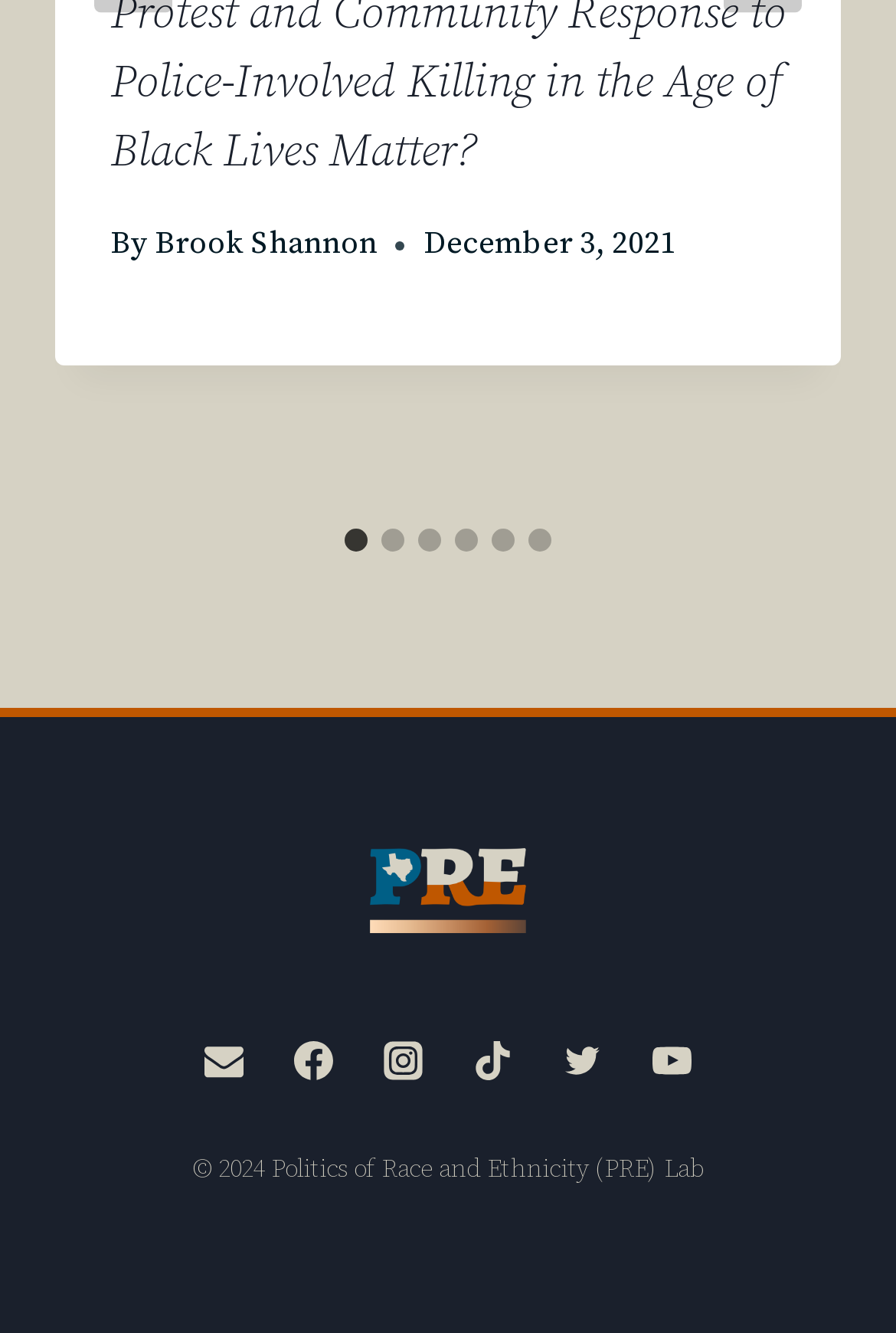Identify the bounding box coordinates for the UI element described as follows: "aria-label="Go to slide 4"". Ensure the coordinates are four float numbers between 0 and 1, formatted as [left, top, right, bottom].

[0.508, 0.396, 0.533, 0.413]